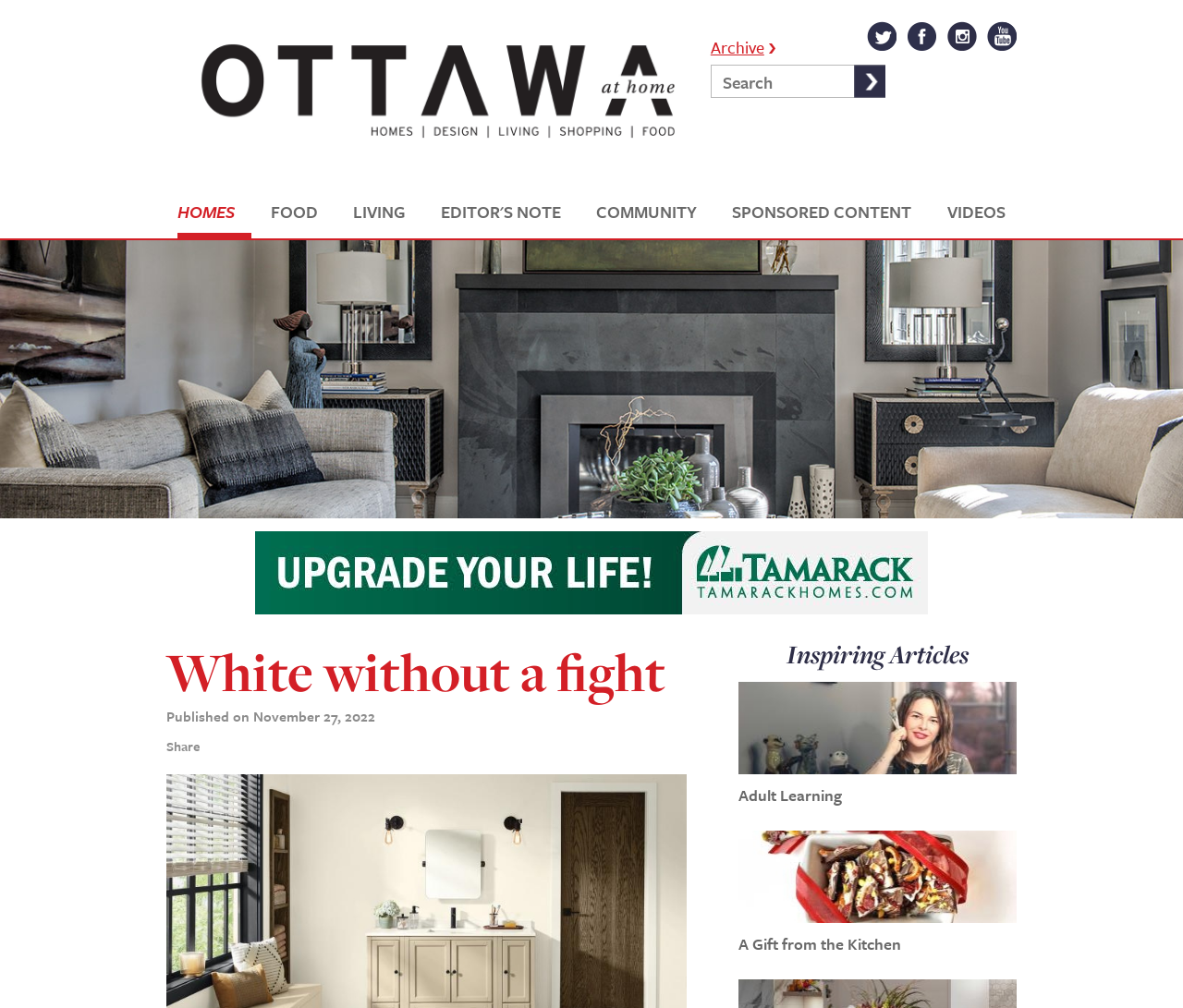Detail the features and information presented on the webpage.

The webpage is Ottawa At Home Magazine, which celebrates home, food, and living in the capital. At the top left, there is the Ottawa At Home Logo, accompanied by a link to the logo. To the right of the logo, there are several links, including "Archive" and four empty links. Below these links, there is a search bar with a "Search" textbox and a "Submit" button.

Below the search bar, there is a navigation menu with seven links: "HOMES", "FOOD", "LIVING", "EDITOR'S NOTE", "COMMUNITY", "SPONSORED CONTENT", and "VIDEOS". These links are positioned horizontally, with "HOMES" on the left and "VIDEOS" on the right.

Further down the page, there is a featured article with the title "White without a fight Published on November 27, 2022". Above this title, there is a "Share" button. Below the article title, there is a heading "Inspiring Articles" followed by four links: three empty links and one link to "Adult Learning". There is also another link to "A Gift from the Kitchen" below these links.

On the right side of the page, there is a large empty link that spans from the middle to the bottom of the page.